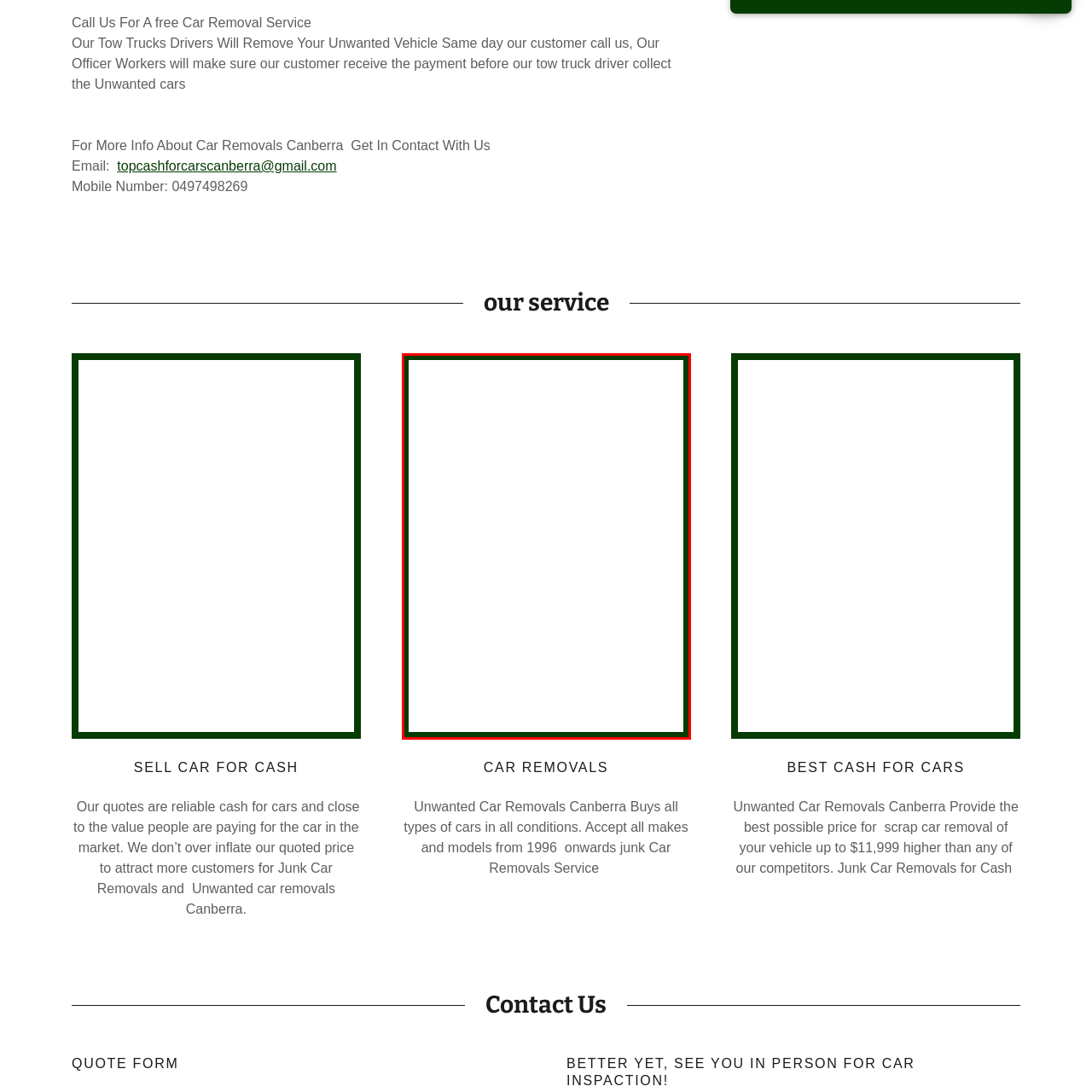Describe in detail what you see in the image highlighted by the red border.

The image, titled "Car Removals," is featured prominently on a webpage about car removal services in Canberra. It visually represents the theme of unwanted vehicle removal, catering to customers seeking solutions for their old or junk cars. The surrounding text emphasizes the company's commitment to providing reliable cash quotes for cars, attracting customers by promising fair pricing compared to market values. The heading "CAR REMOVALS" reinforces the service focus, while additional details highlight their acceptance of various car makes and models, showcasing a customer-friendly approach. This image serves as a visual anchor for potential clients looking to sell their vehicles quickly and easily.